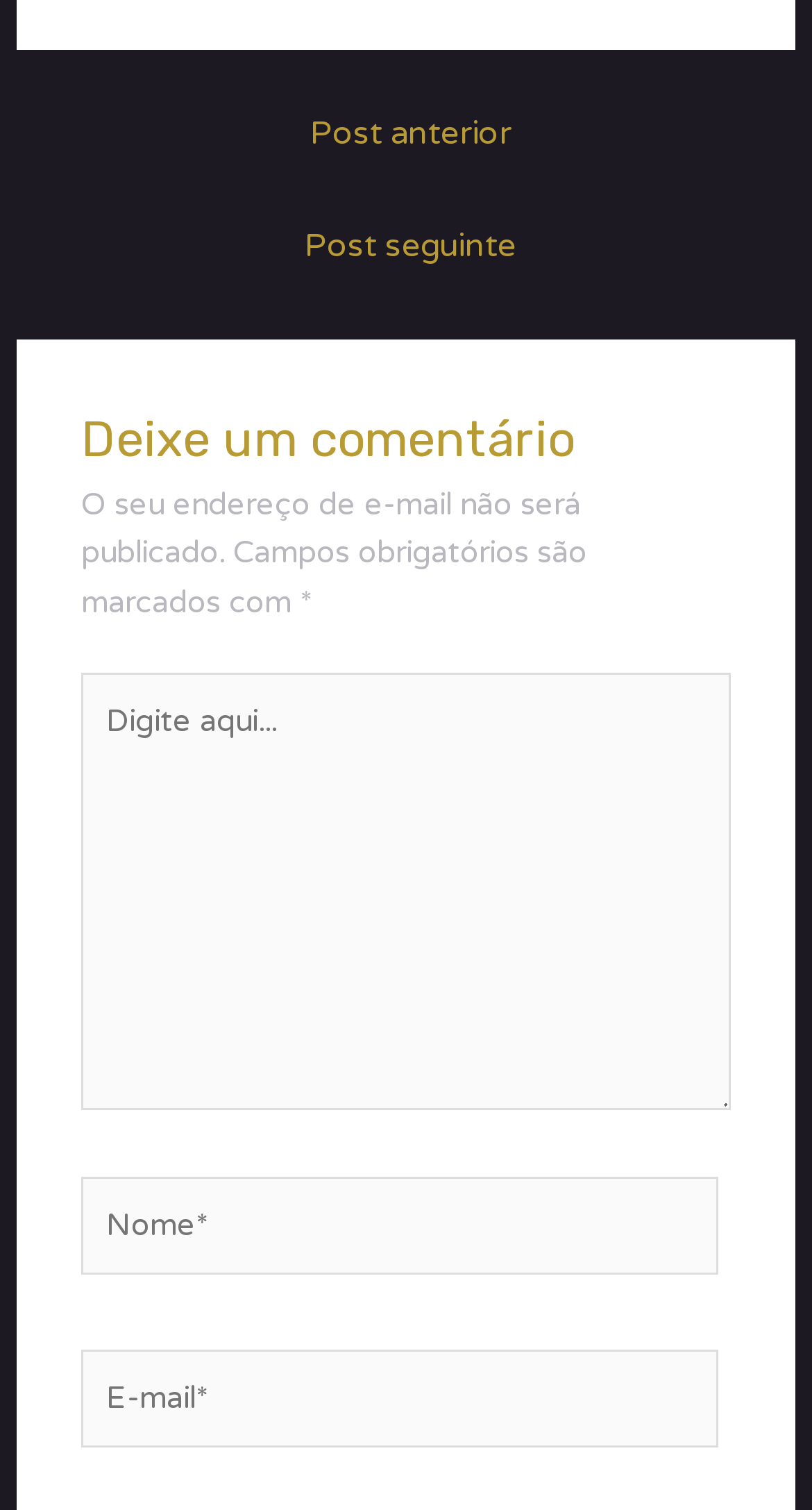Answer the question in a single word or phrase:
What is the purpose of the 'E-mail*' field?

Contact information